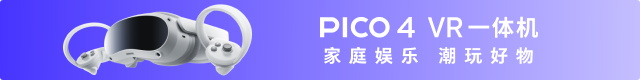What is the design focus of the PICO 4 VR headset?
Give a one-word or short-phrase answer derived from the screenshot.

Ergonomic and intuitive